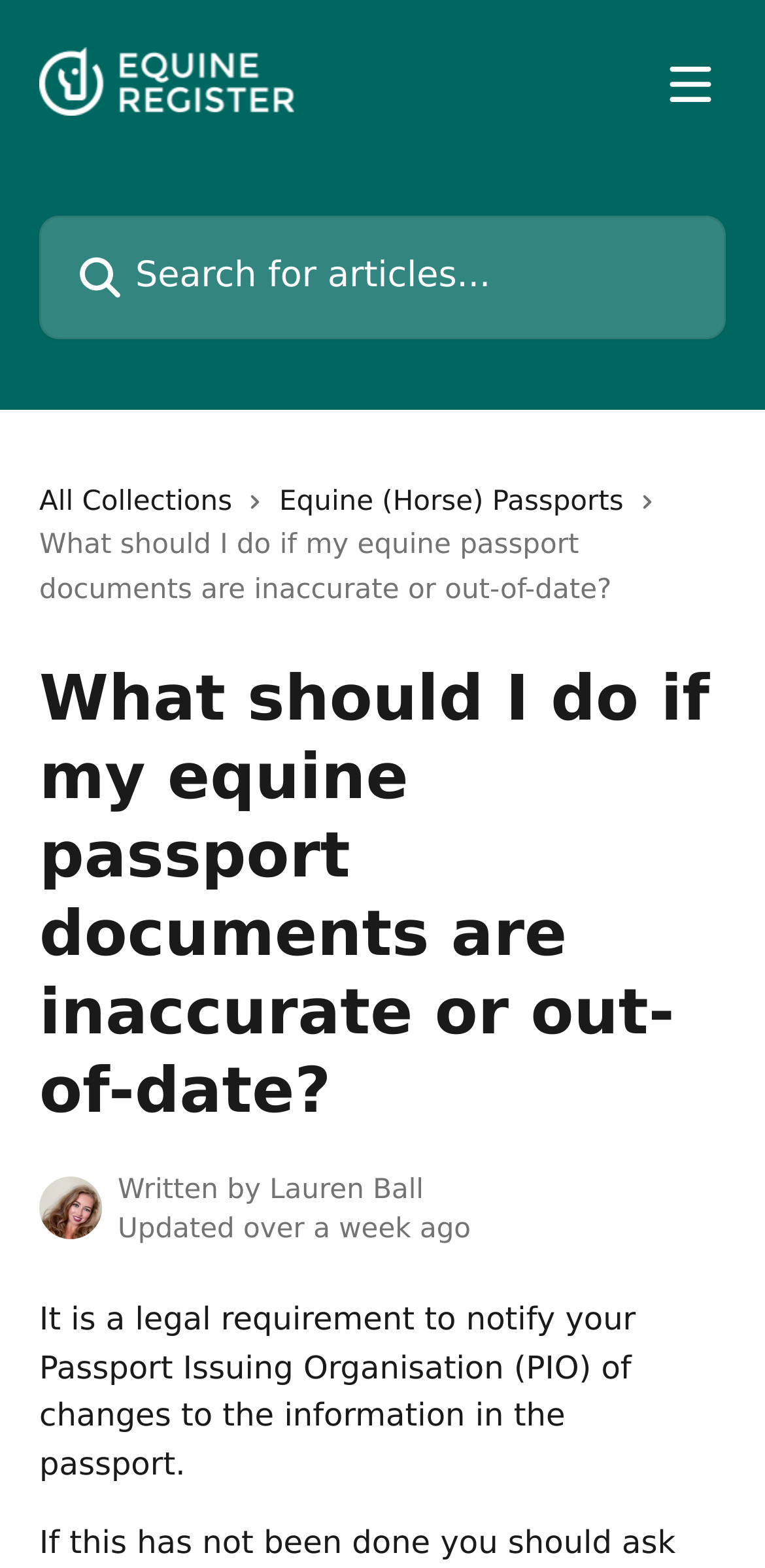Utilize the information from the image to answer the question in detail:
What is the name of the help center?

The name of the help center can be found in the top-left corner of the webpage, where it is written as 'Equine Register Help Center' next to the logo.